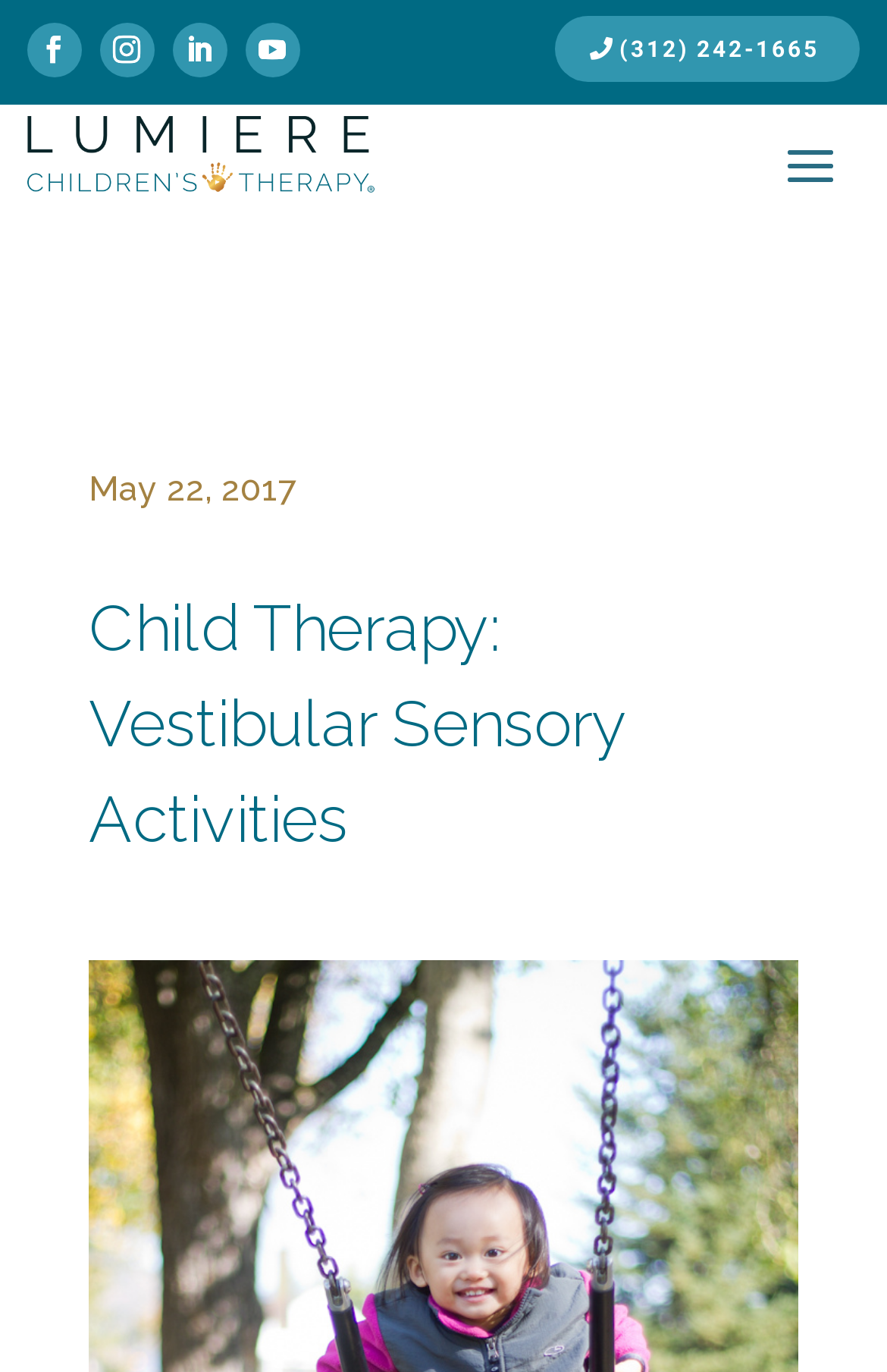Can you give a detailed response to the following question using the information from the image? What is the date of the article?

I found the date of the article by looking at the static text element located at [0.1, 0.342, 0.335, 0.372] which contains the text 'May 22, 2017'.